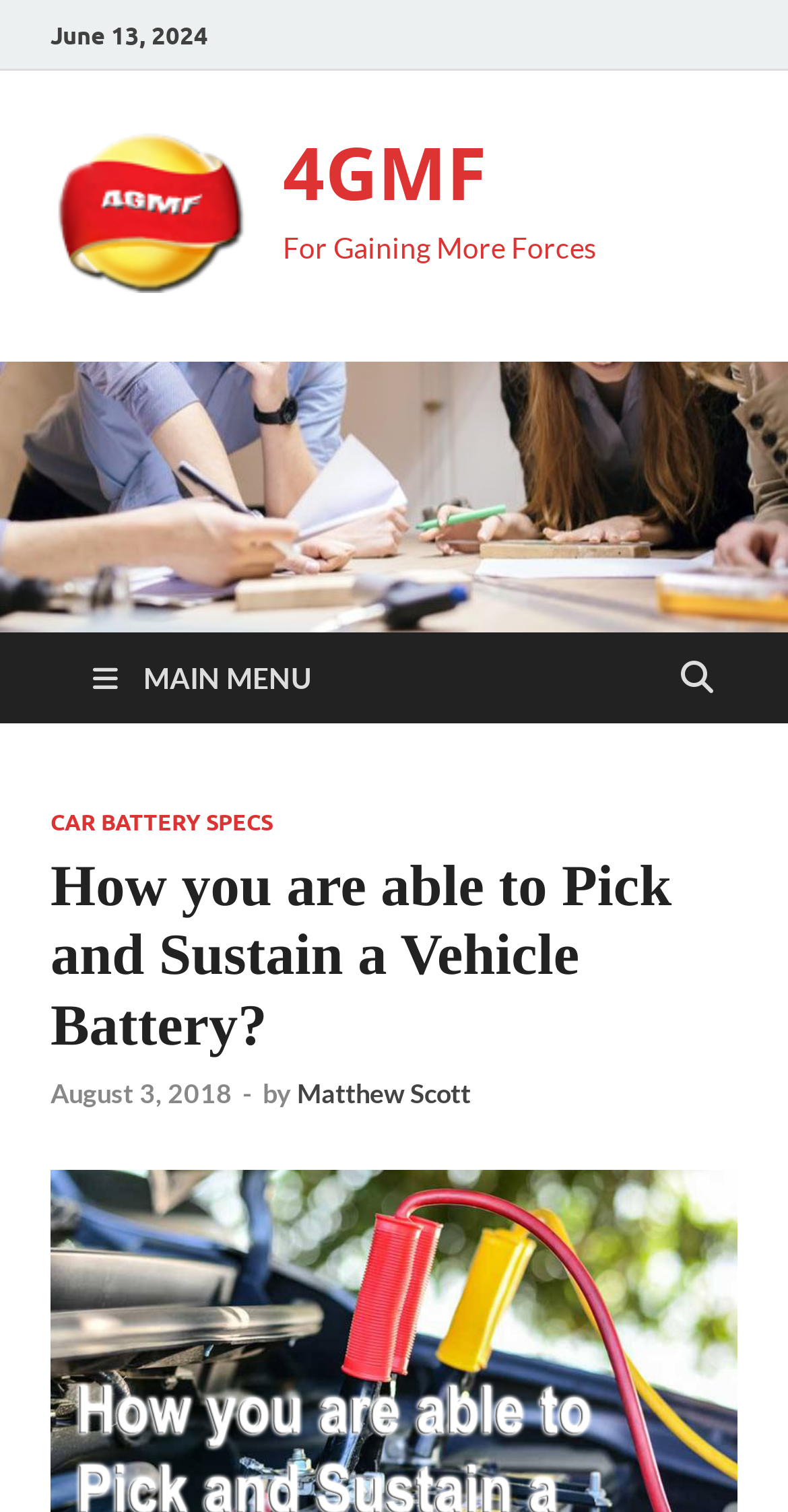Please provide a one-word or short phrase answer to the question:
What is the position of the main menu?

top-right